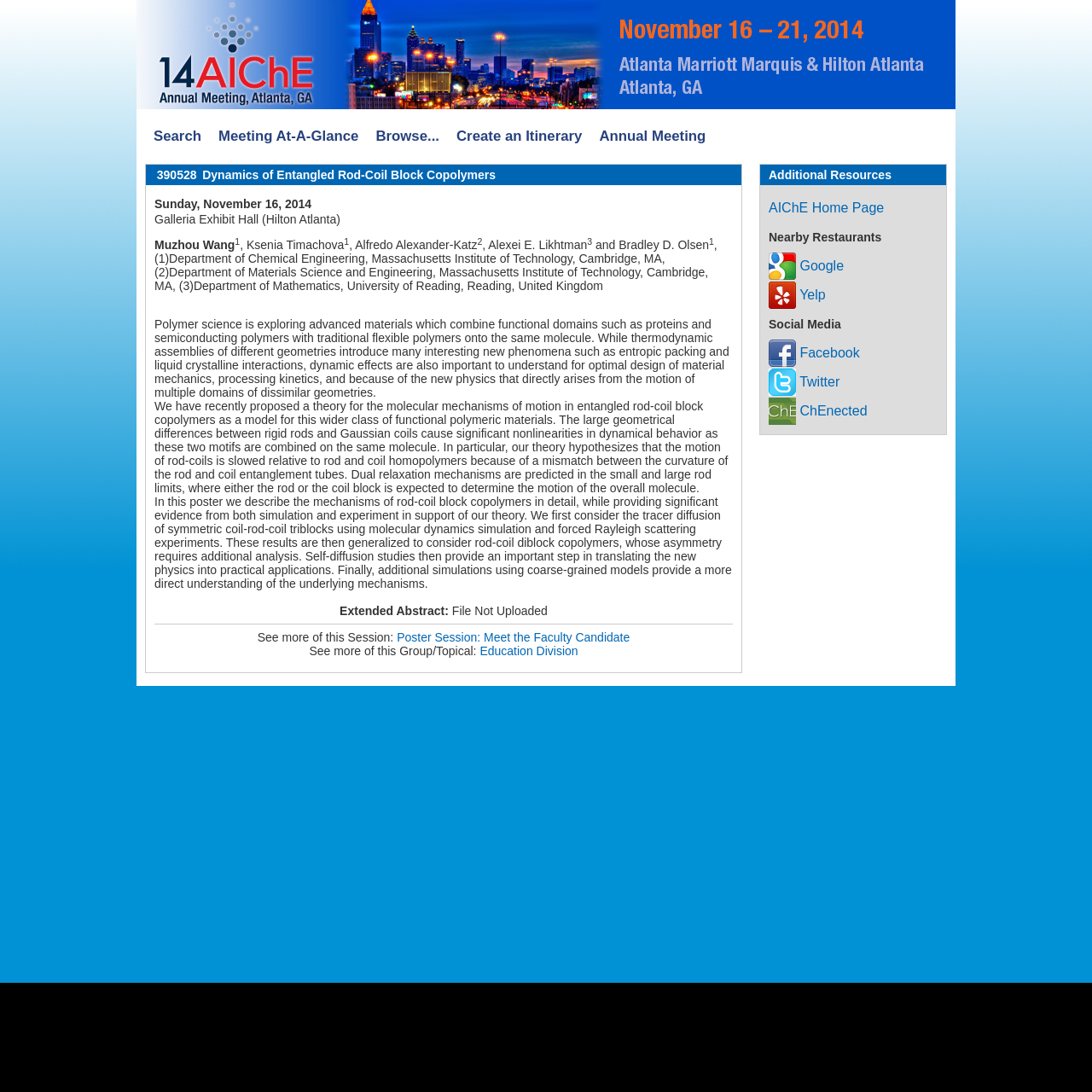Review the image closely and give a comprehensive answer to the question: What is the date of the event?

The date of the event is obtained by looking at the static text element with the content 'Sunday, November 16, 2014', which is located below the title of the abstract.